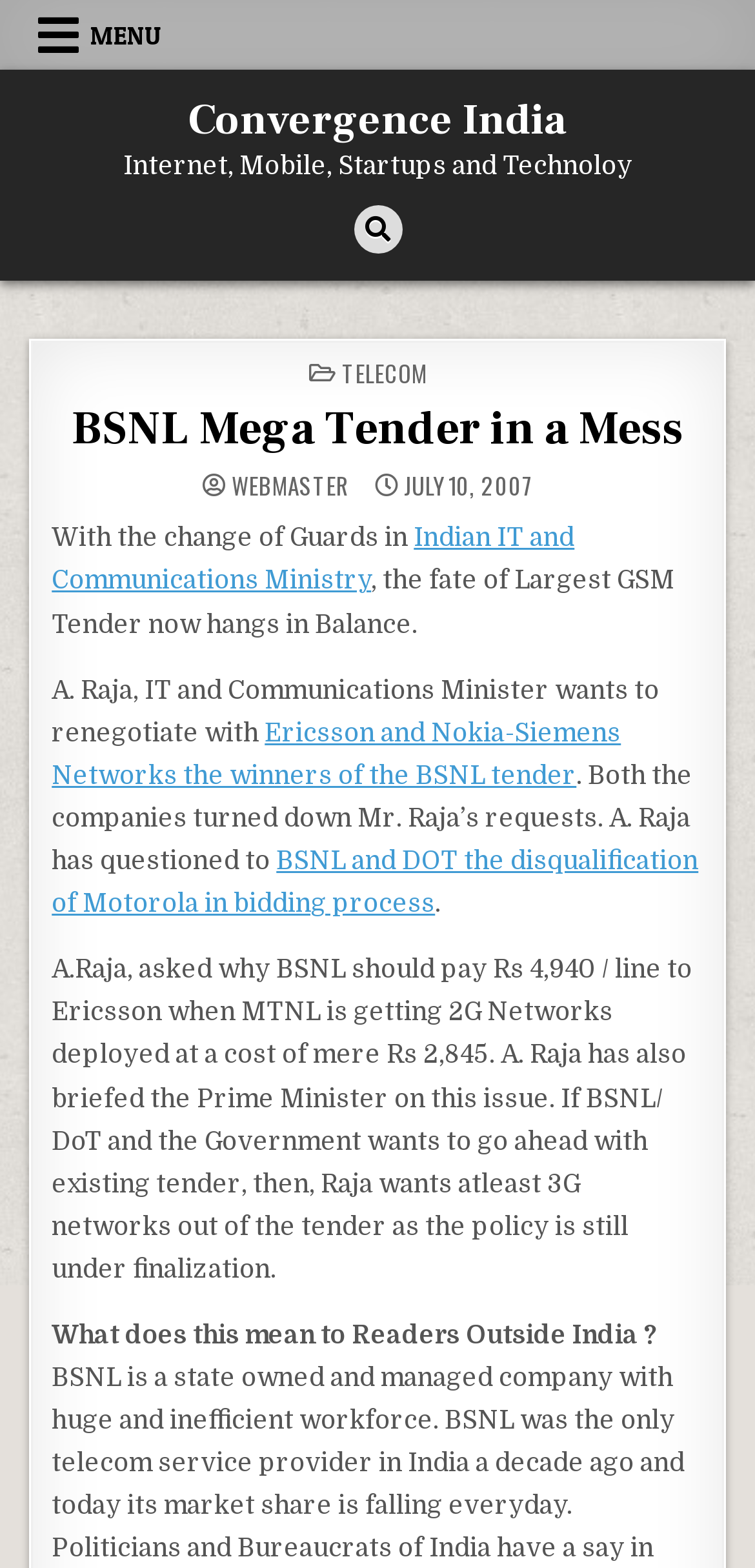Locate the bounding box coordinates of the element I should click to achieve the following instruction: "Read more about TELECOM".

[0.453, 0.227, 0.565, 0.248]